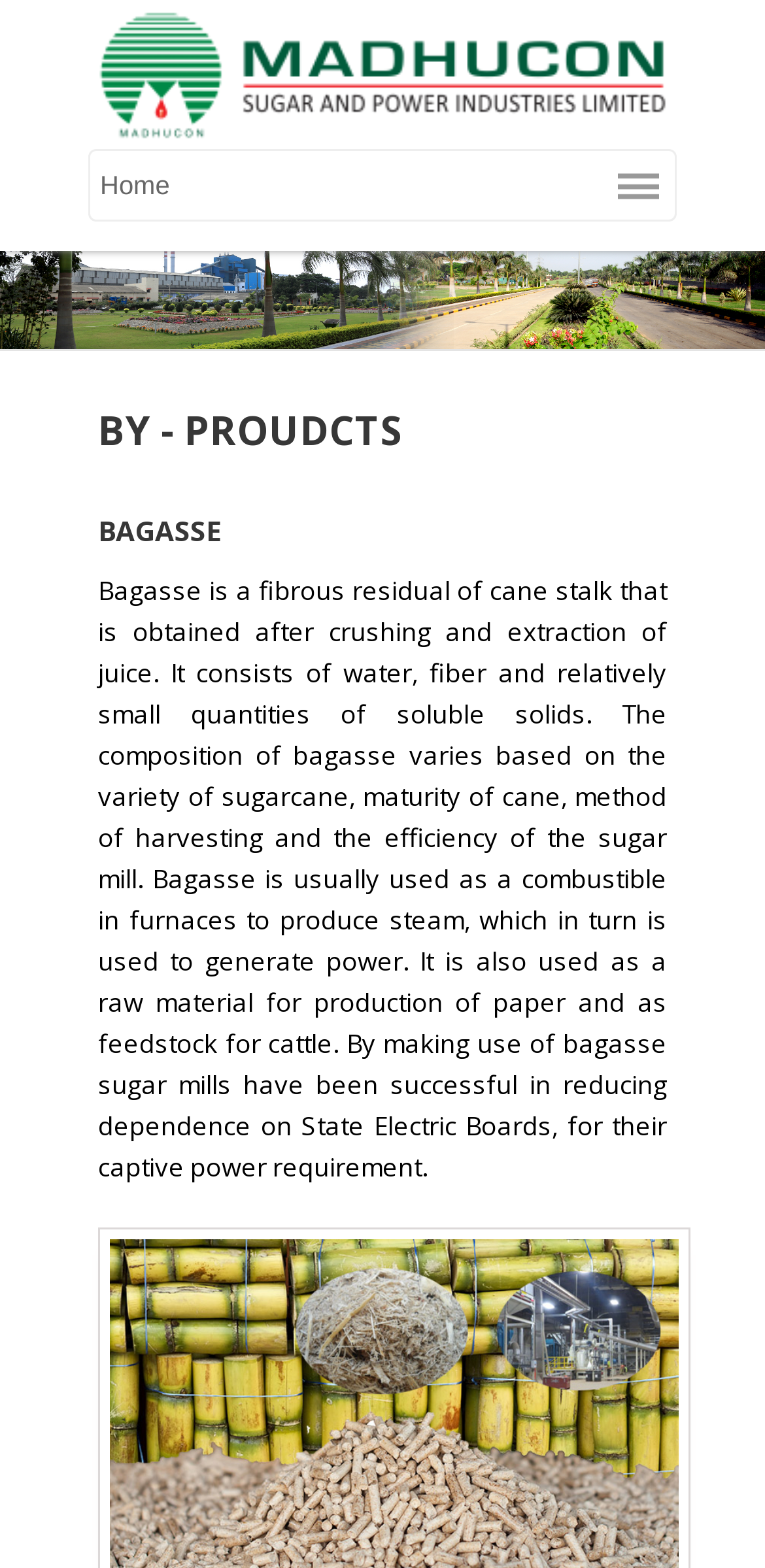What is the industry of the company?
Look at the image and answer the question with a single word or phrase.

Sugar and Power